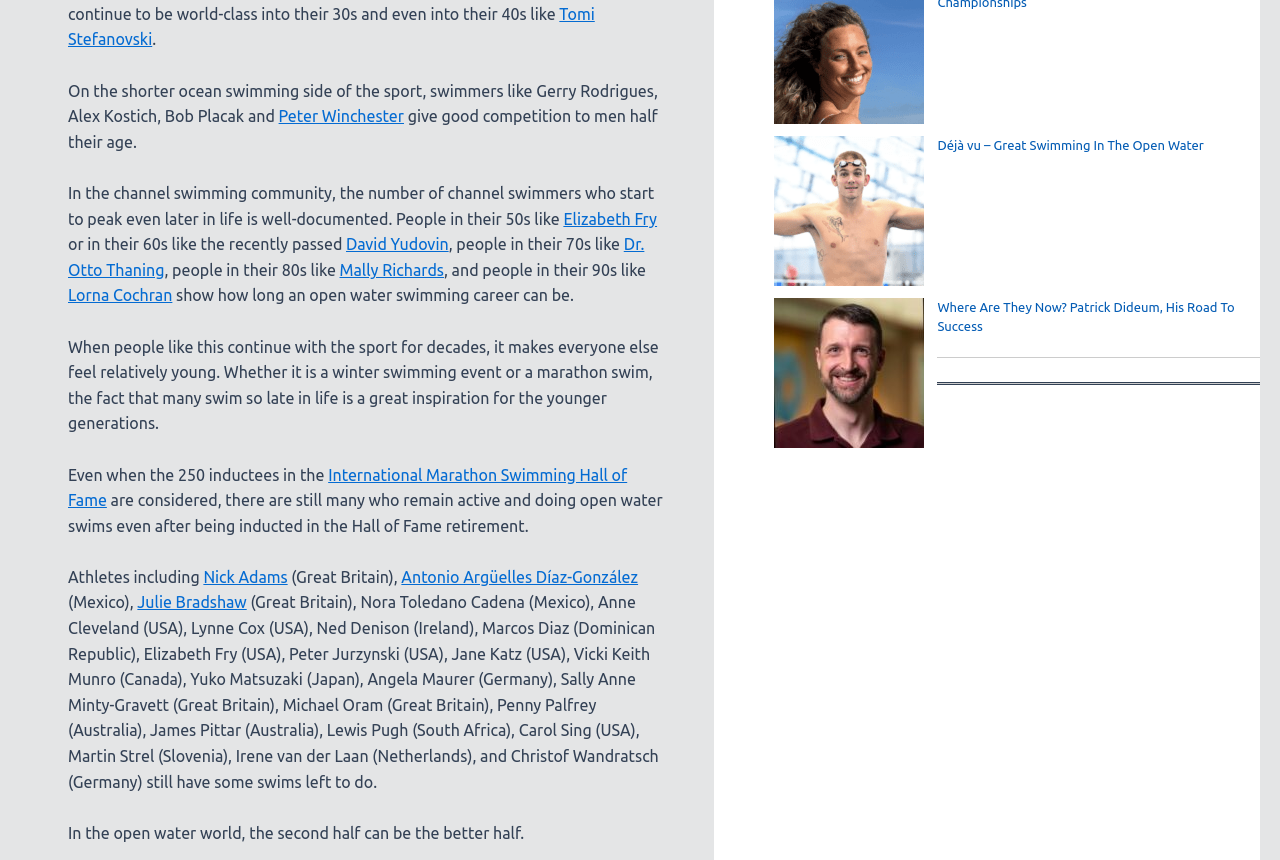Identify the bounding box coordinates of the section that should be clicked to achieve the task described: "Check out the article Déjà vu – Great Swimming In The Open Water".

[0.605, 0.158, 0.722, 0.332]